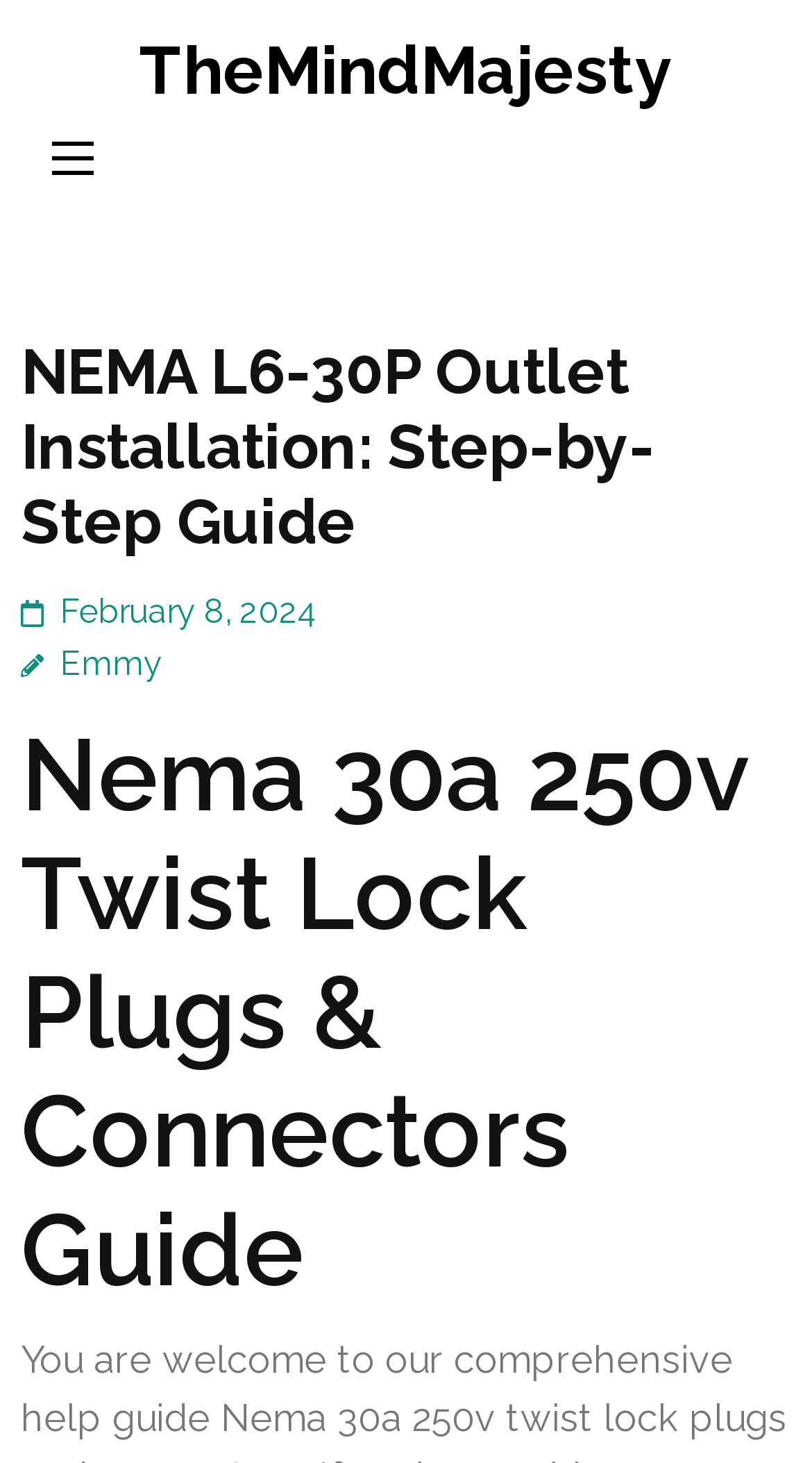Provide a thorough description of this webpage.

The webpage is about a step-by-step guide for NEMA L6-30P outlet installation. At the top, there is a link to "TheMindMajesty" on the right side. Below it, there is a button on the left side, which expands to reveal a header section. 

In the header section, there is a main heading that reads "NEMA L6-30P Outlet Installation: Step-by-Step Guide". Below the main heading, there is a link indicating the publication date, "February 8, 2024", on the left side, and another link to the author, "Emmy", on the left side as well. 

Further down, there is a subheading that reads "Nema 30a 250v Twist Lock Plugs & Connectors Guide".